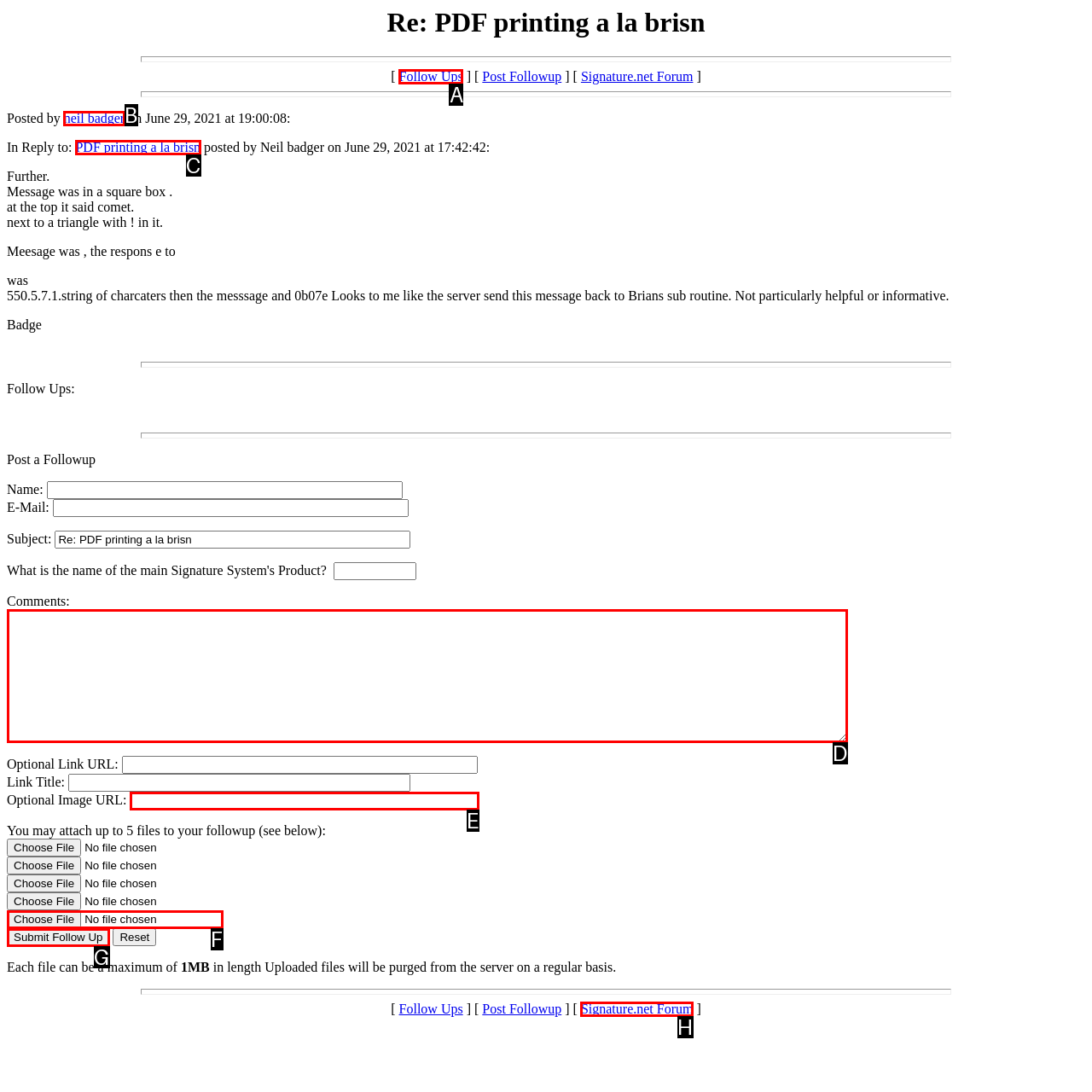Tell me which option best matches this description: input value="Email *" aria-describedby="email-notes" name="email"
Answer with the letter of the matching option directly from the given choices.

None